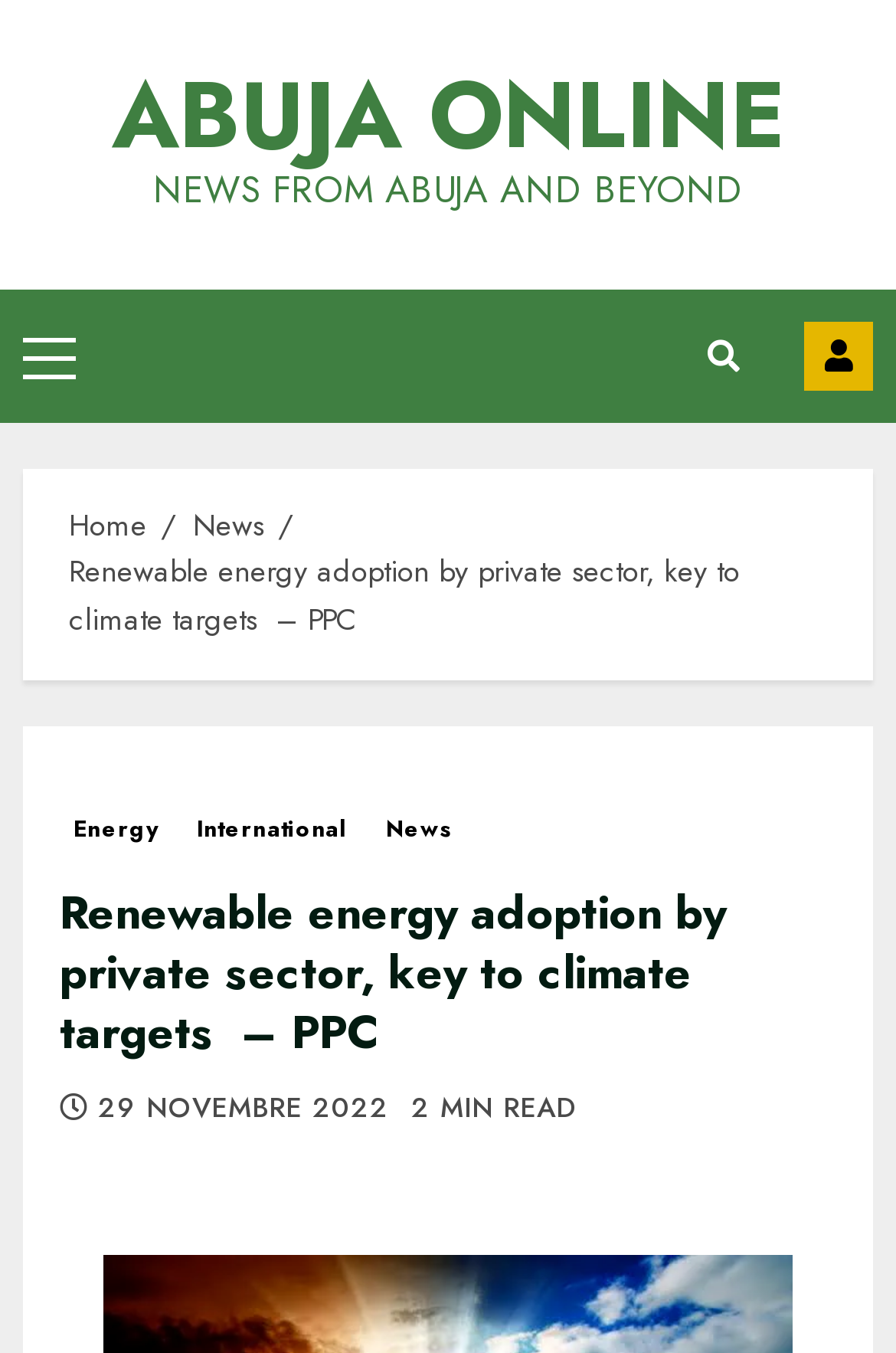Provide the bounding box coordinates of the section that needs to be clicked to accomplish the following instruction: "contact us."

[0.897, 0.237, 0.974, 0.288]